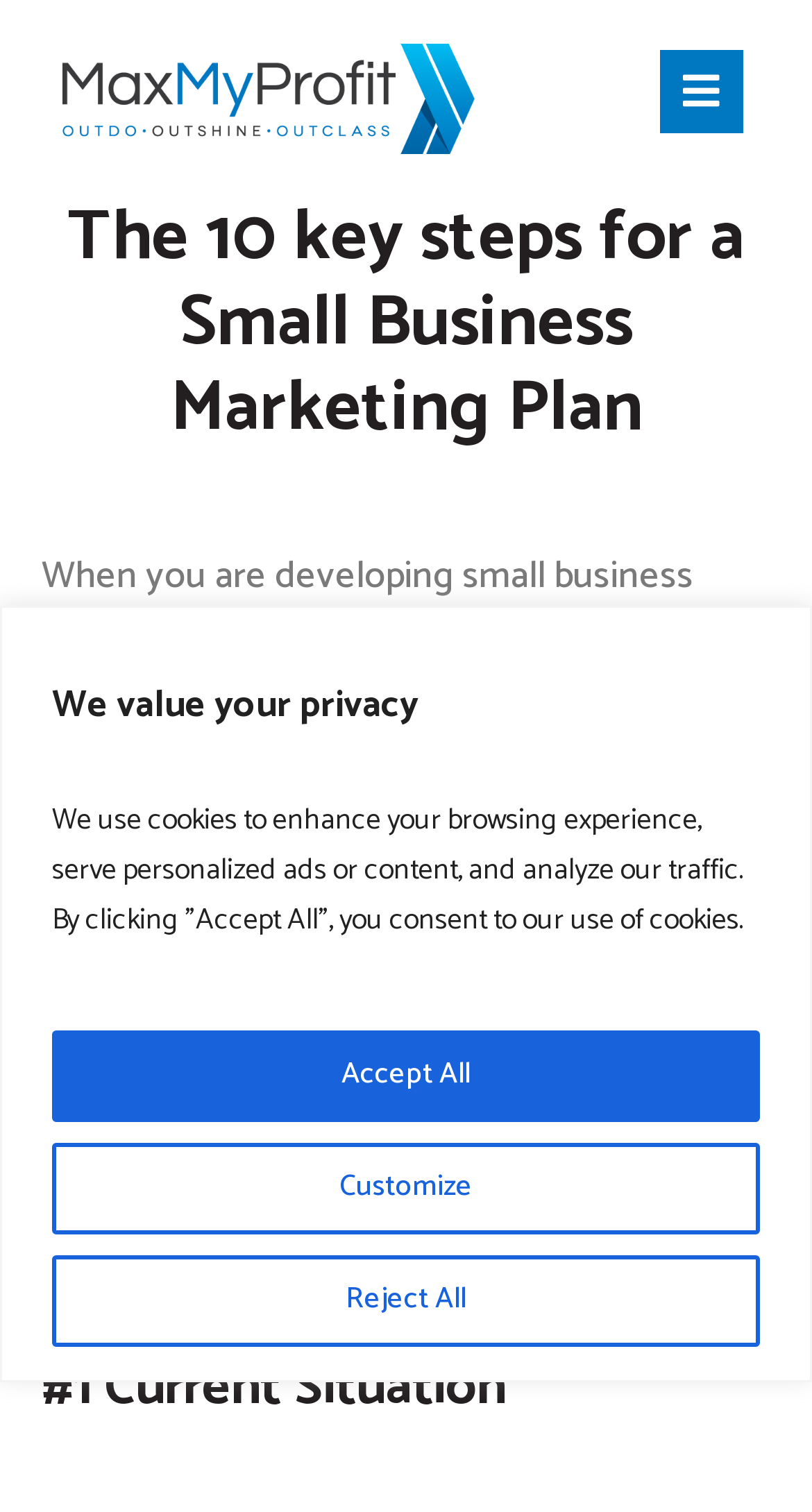Look at the image and answer the question in detail:
What happens if one element of the marketing plan is missing?

According to the webpage, if one of the essential elements of a marketing plan is missing, it's likely that the business will be missing out on clients and sales, highlighting the importance of having all the elements in place.